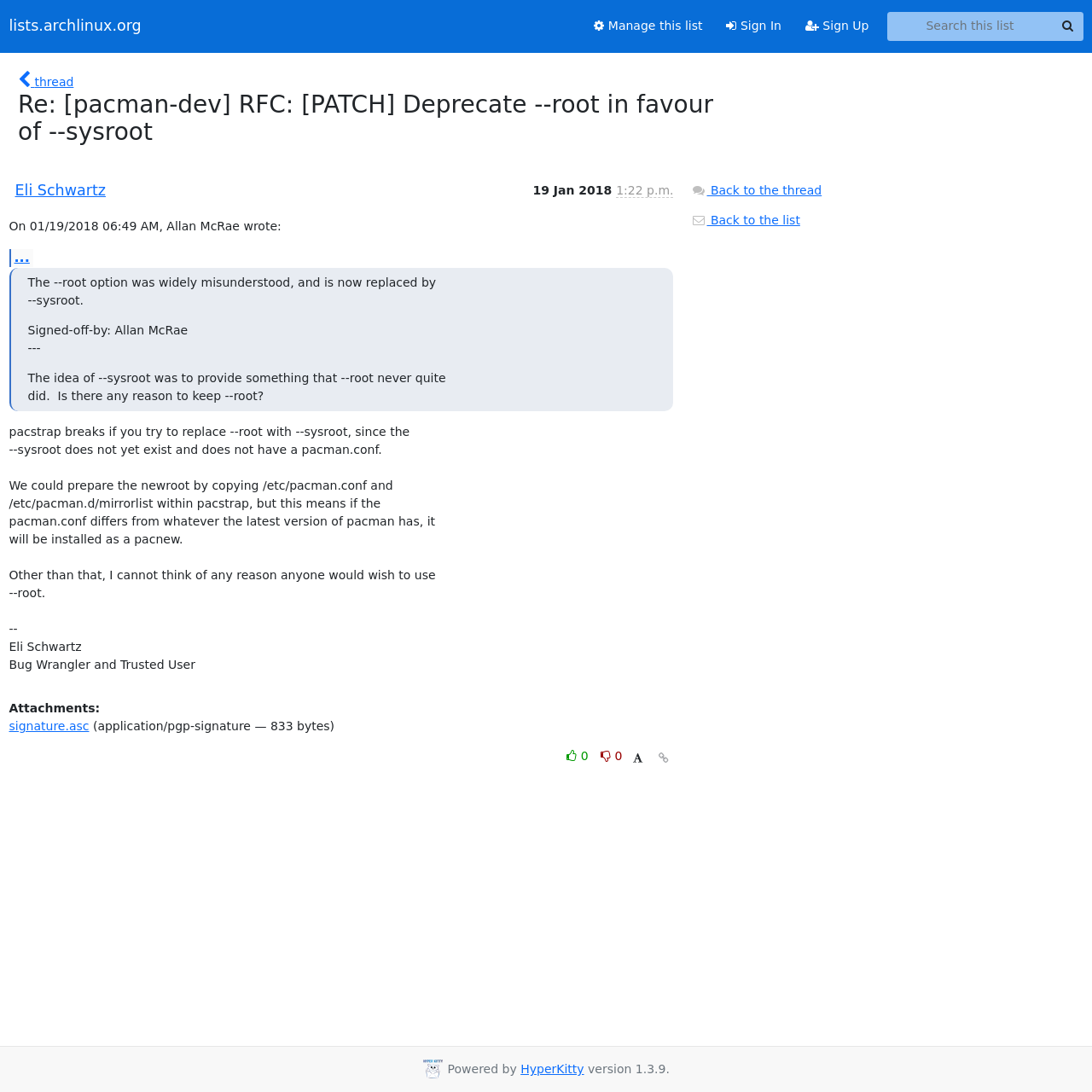Give the bounding box coordinates for this UI element: "Sign Up". The coordinates should be four float numbers between 0 and 1, arranged as [left, top, right, bottom].

[0.727, 0.01, 0.807, 0.038]